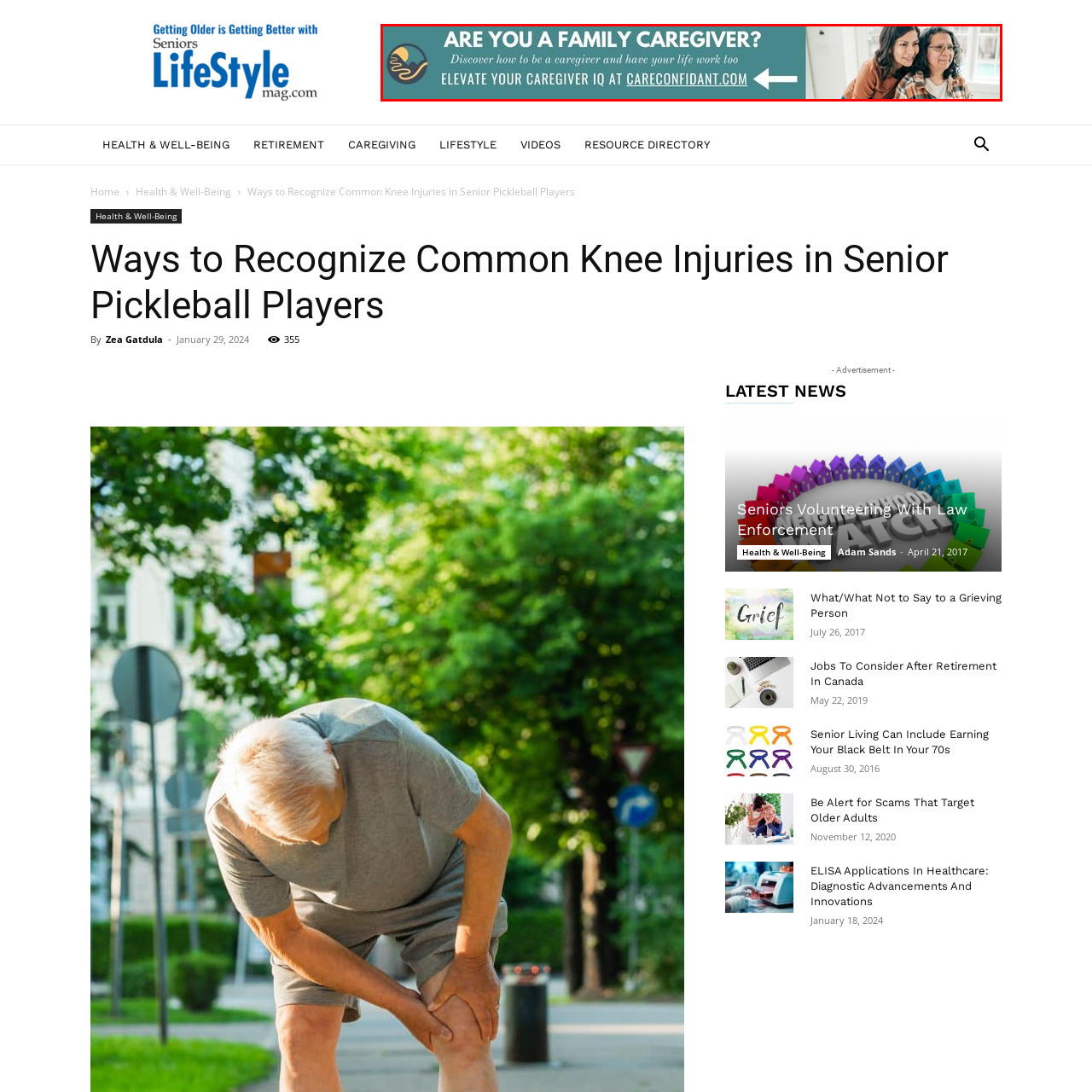Is the caregiver smiling in the image?
Check the image enclosed by the red bounding box and reply to the question using a single word or phrase.

Yes